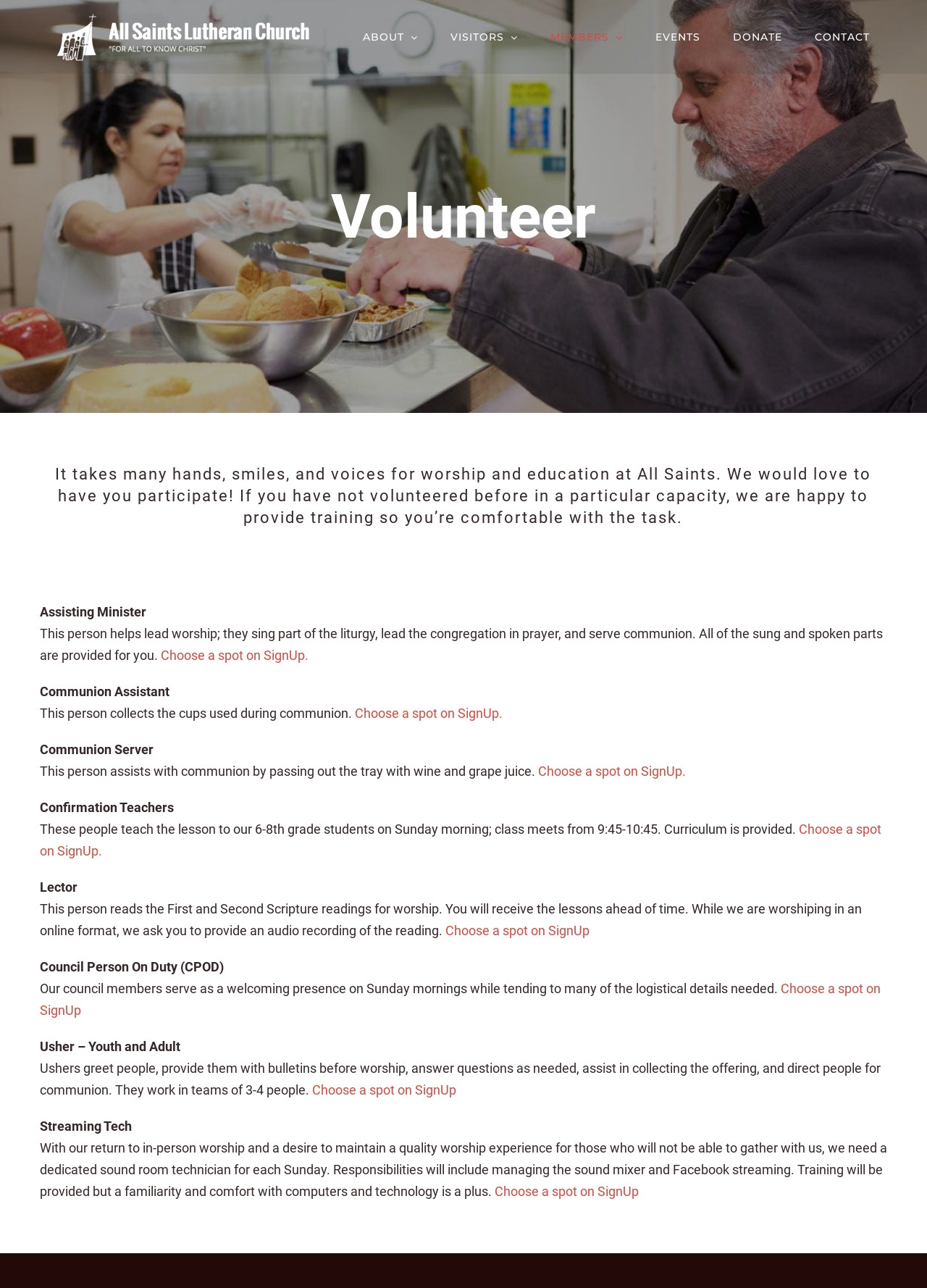Using the given element description, provide the bounding box coordinates (top-left x, top-left y, bottom-right x, bottom-right y) for the corresponding UI element in the screenshot: Go to Top

[0.904, 0.7, 0.941, 0.72]